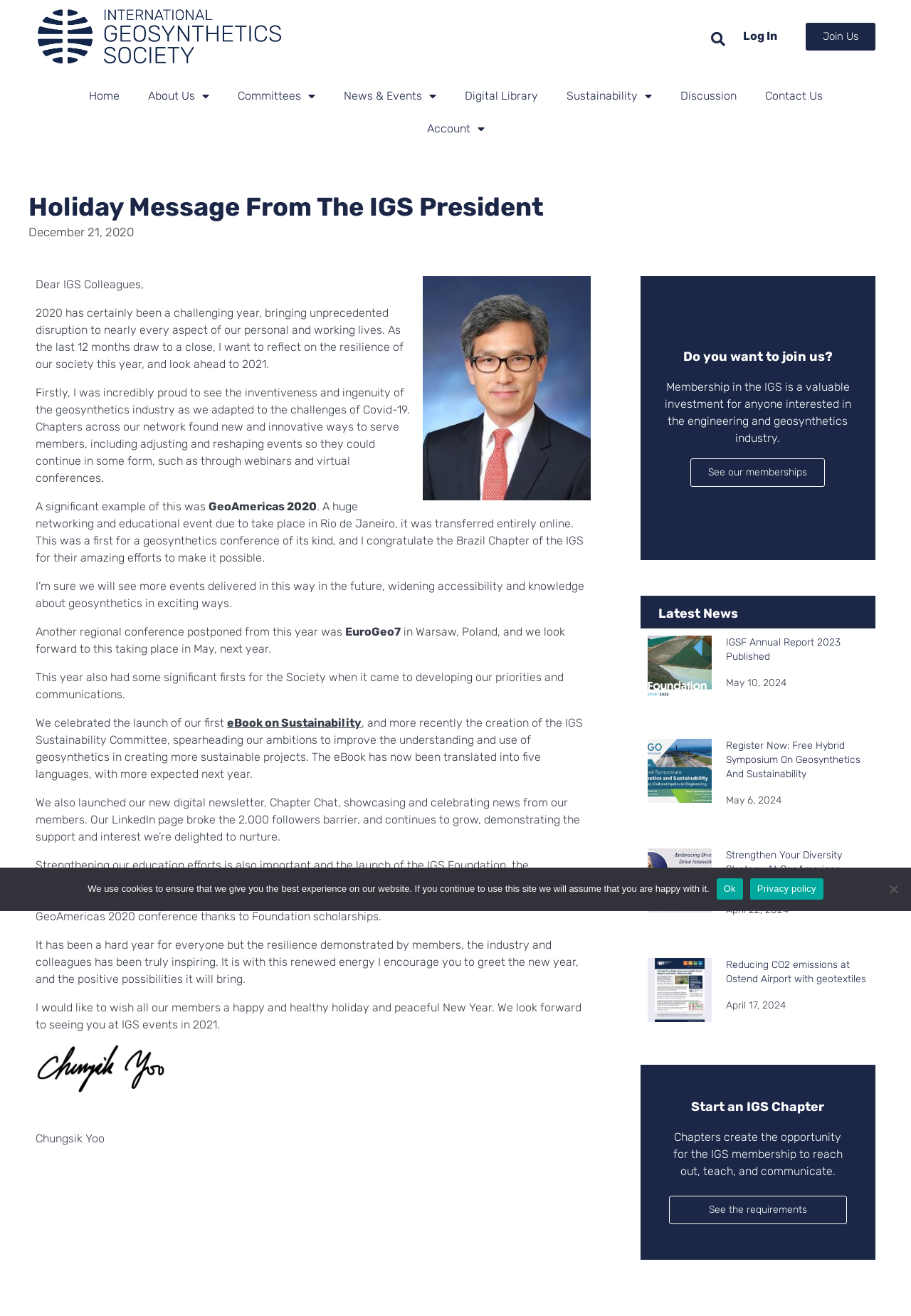What is the position of the person who wrote the holiday message?
Using the image as a reference, give a one-word or short phrase answer.

President